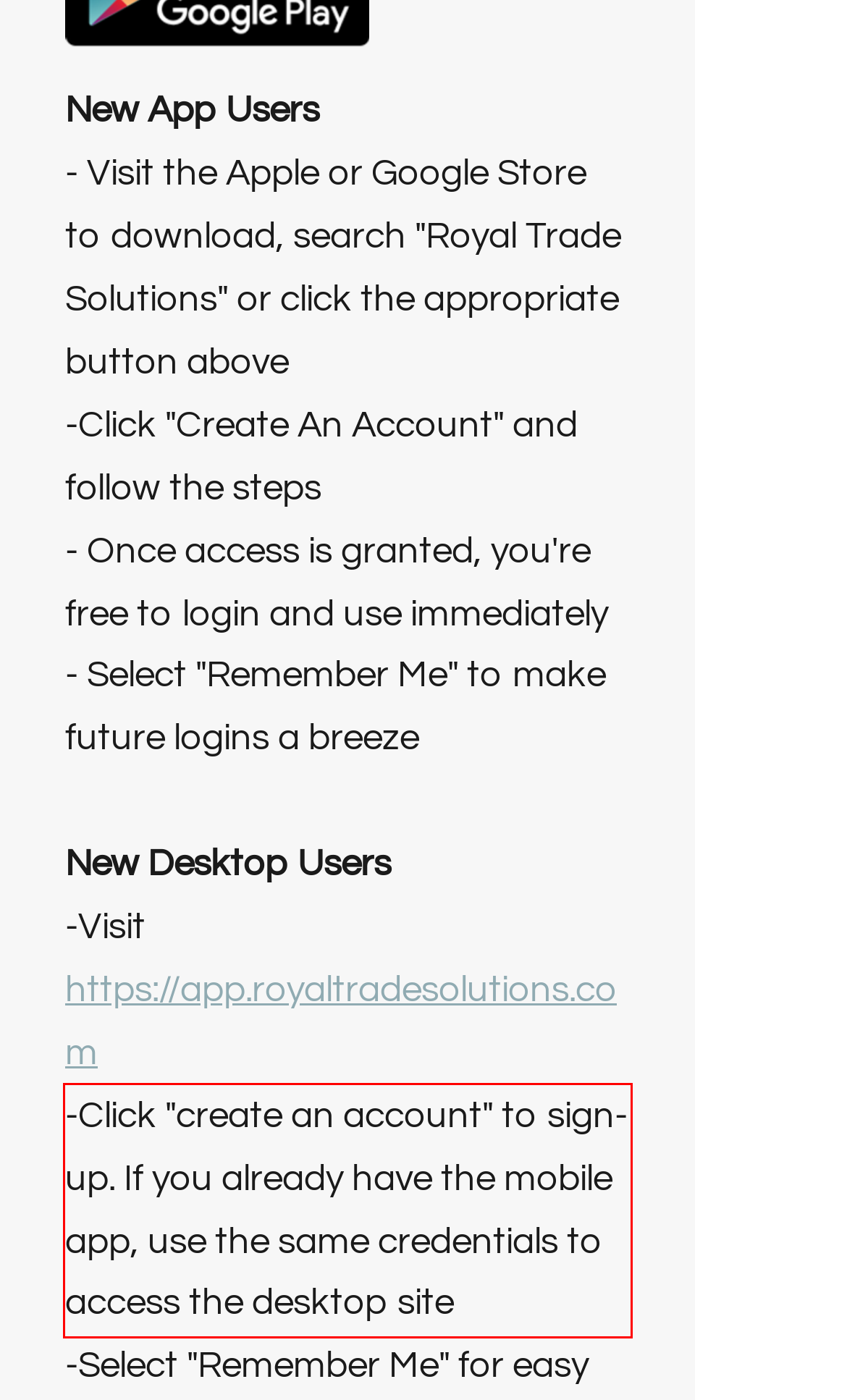You have a screenshot of a webpage with a red bounding box. Use OCR to generate the text contained within this red rectangle.

-Click "create an account" to sign-up. If you already have the mobile app, use the same credentials to access the desktop site